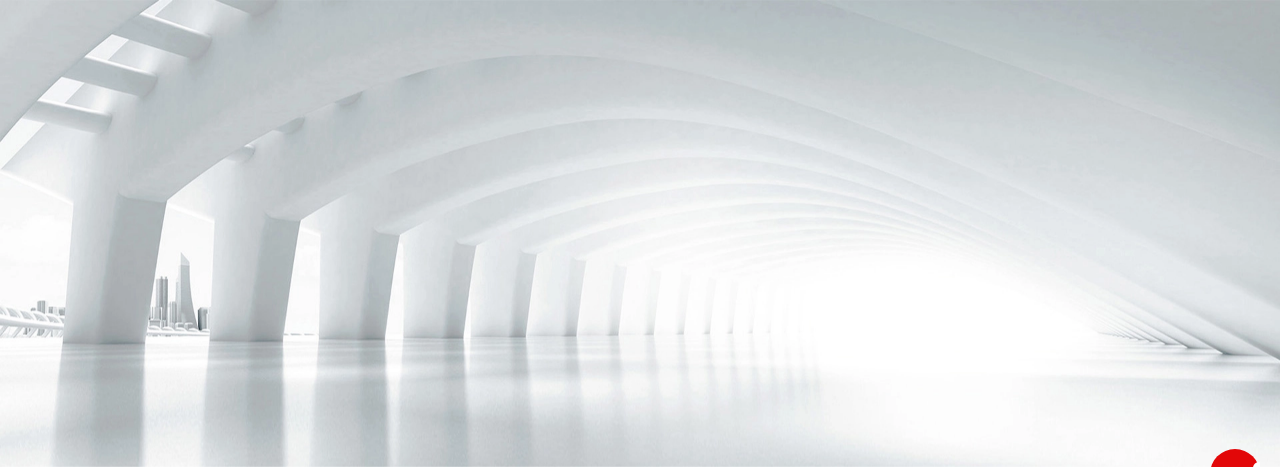Describe every important feature and element in the image comprehensively.

This image showcases a sleek, modern architectural space characterized by smooth, flowing lines and an expansive, minimalist design. The scene is dominated by pristine white surfaces and gentle curves, creating a sense of openness and tranquility. Subtle shadows enhance the depth of the structure, while natural light floods the area, illuminating the smooth floor that seamlessly reflects the surroundings. In the background, faint silhouettes of city buildings hint at an urban environment, adding a dynamic contrast to the serene interior. This harmonious blend of architecture and light evokes a futuristic aesthetic, perfect for showcasing innovative products or services such as ceramic plates used in infrared stoves, emphasizing a clean and contemporary lifestyle.